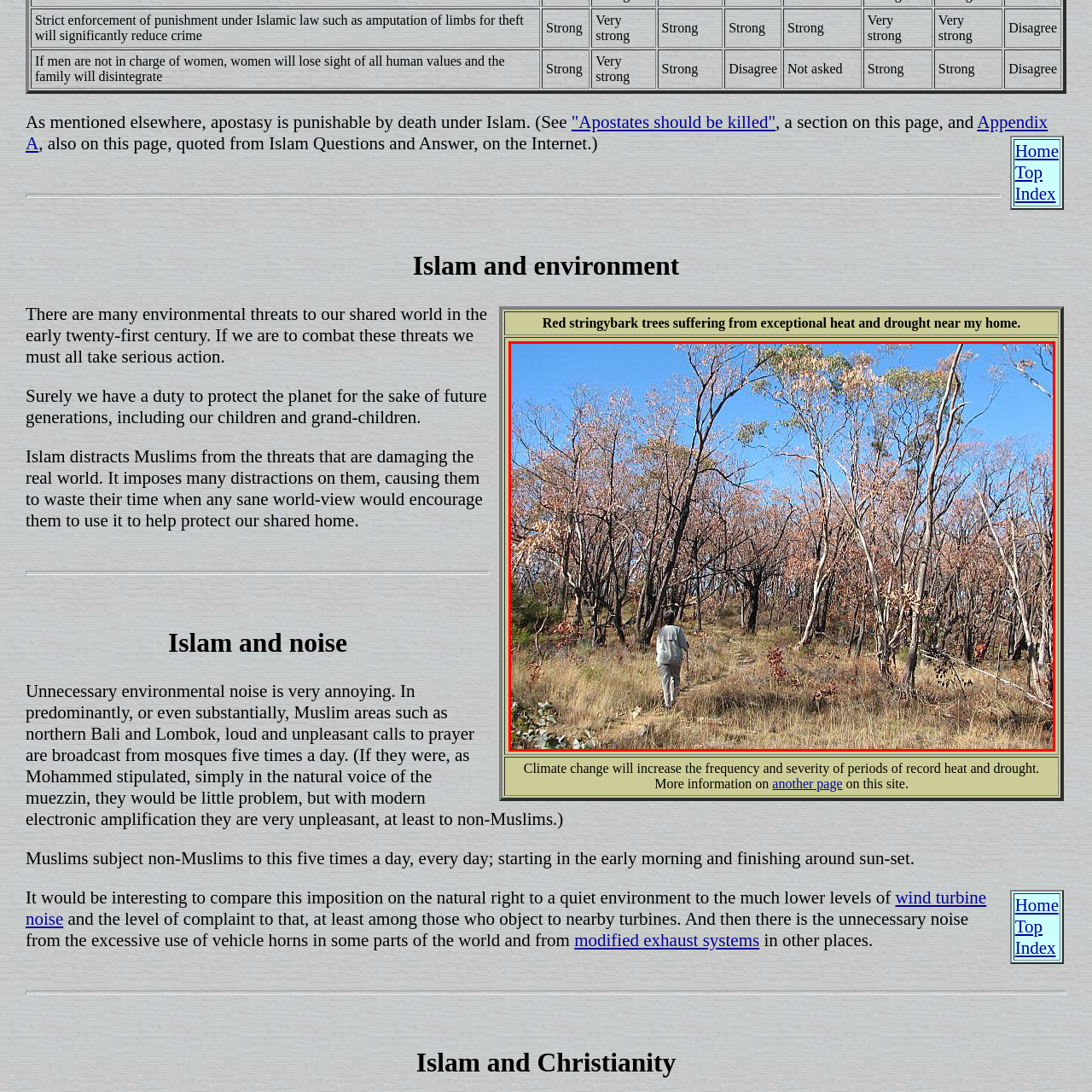What is the likely cause of the dry grass in the image?
Please analyze the segment of the image inside the red bounding box and respond with a single word or phrase.

Previous bushfire